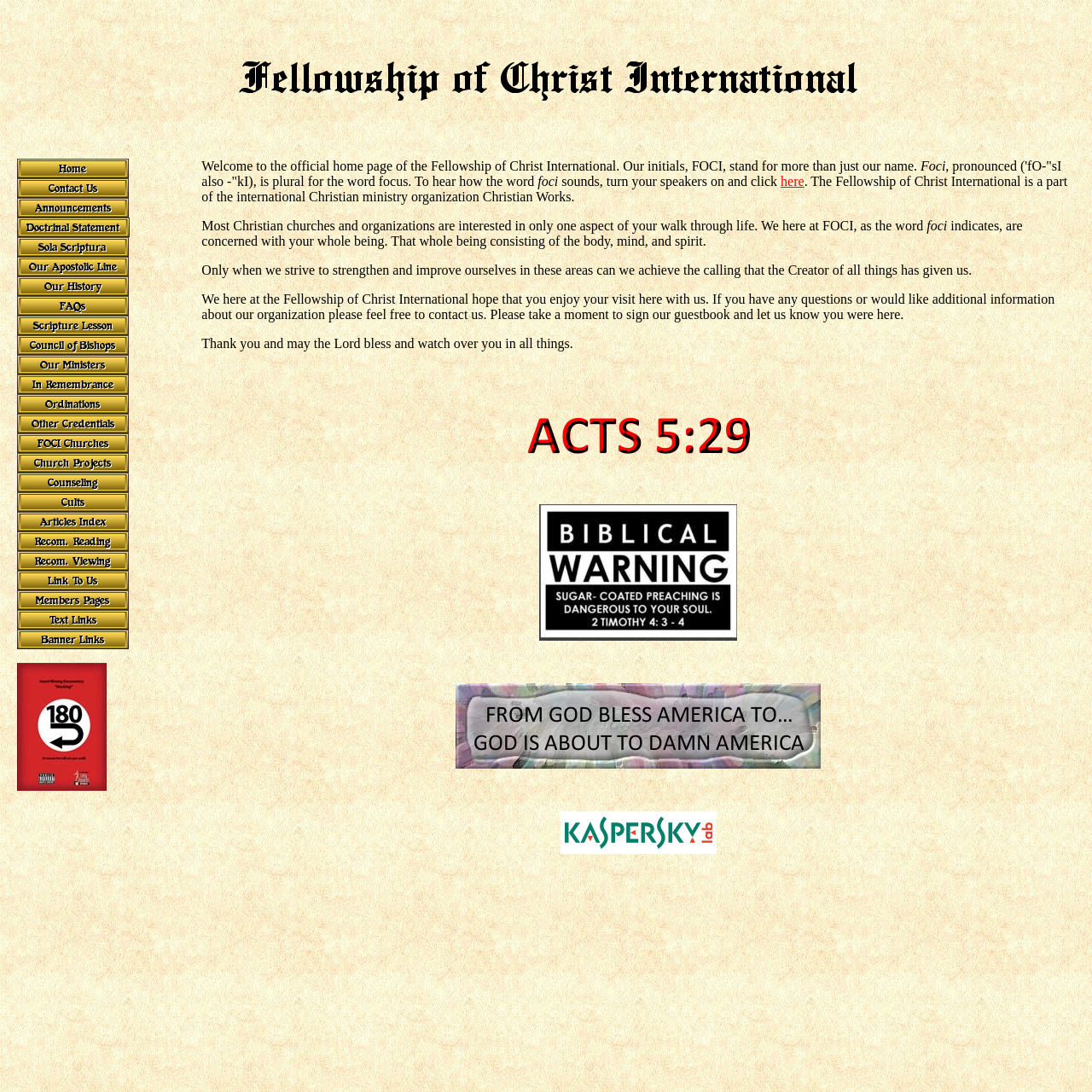What is the name of the organization?
Refer to the image and give a detailed response to the question.

The name of the organization is mentioned in the text on the webpage, specifically in the sentence 'Welcome to the official home page of the Fellowship of Christ International.'